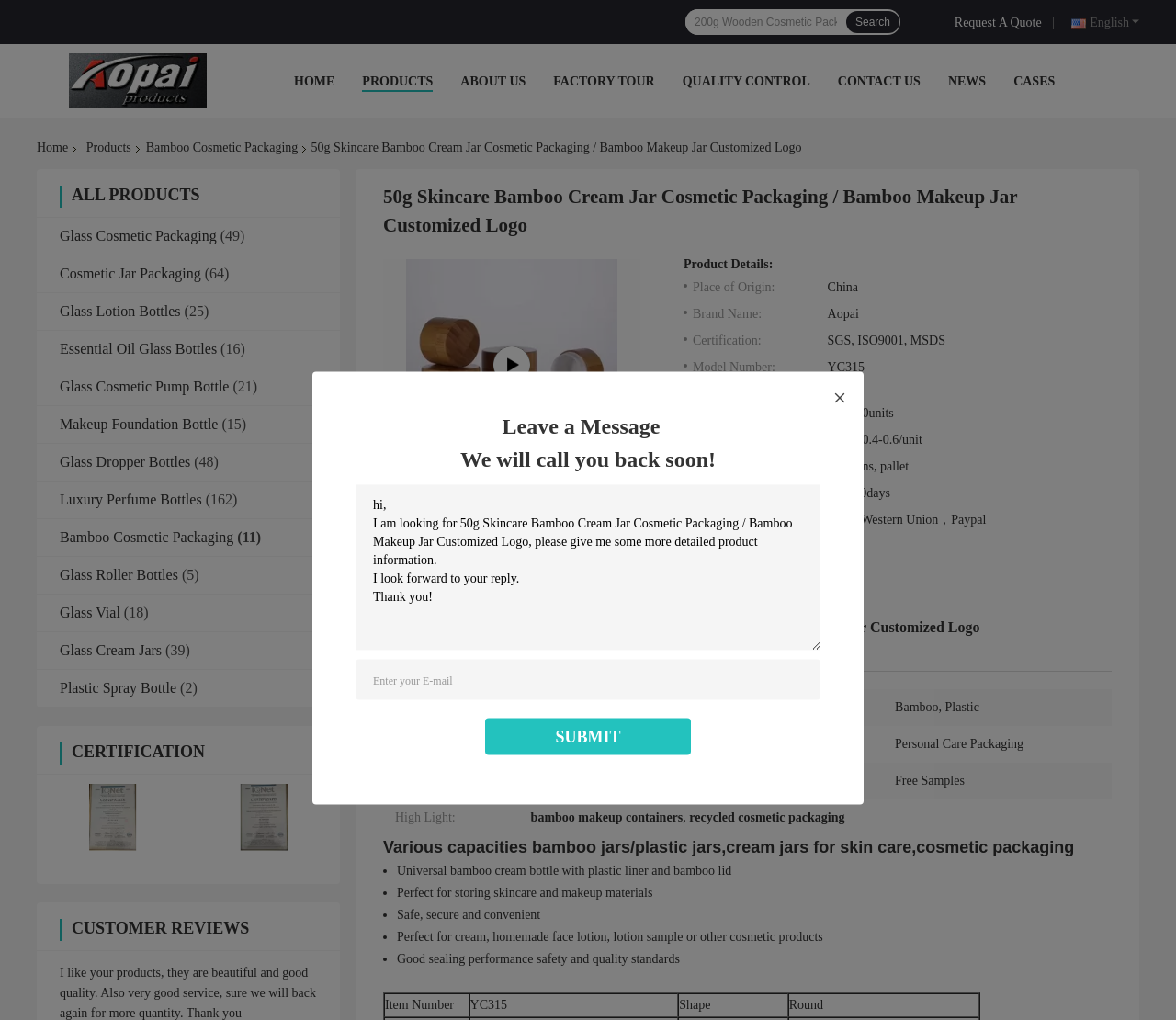Calculate the bounding box coordinates for the UI element based on the following description: "Factory Tour". Ensure the coordinates are four float numbers between 0 and 1, i.e., [left, top, right, bottom].

[0.471, 0.073, 0.557, 0.086]